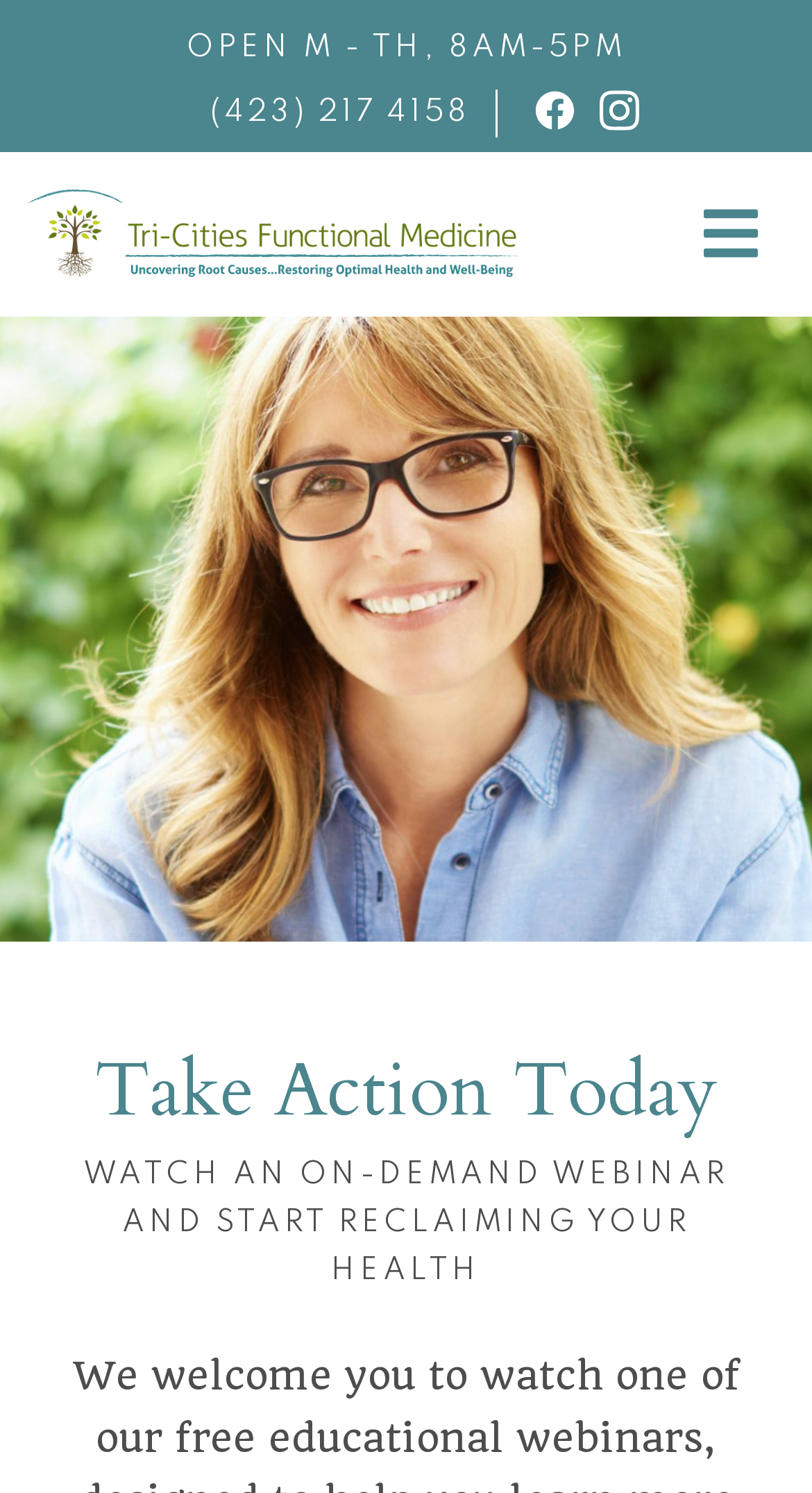Find the UI element described as: "Tri-Cities Functional Medicine" and predict its bounding box coordinates. Ensure the coordinates are four float numbers between 0 and 1, [left, top, right, bottom].

[0.031, 0.127, 0.642, 0.186]